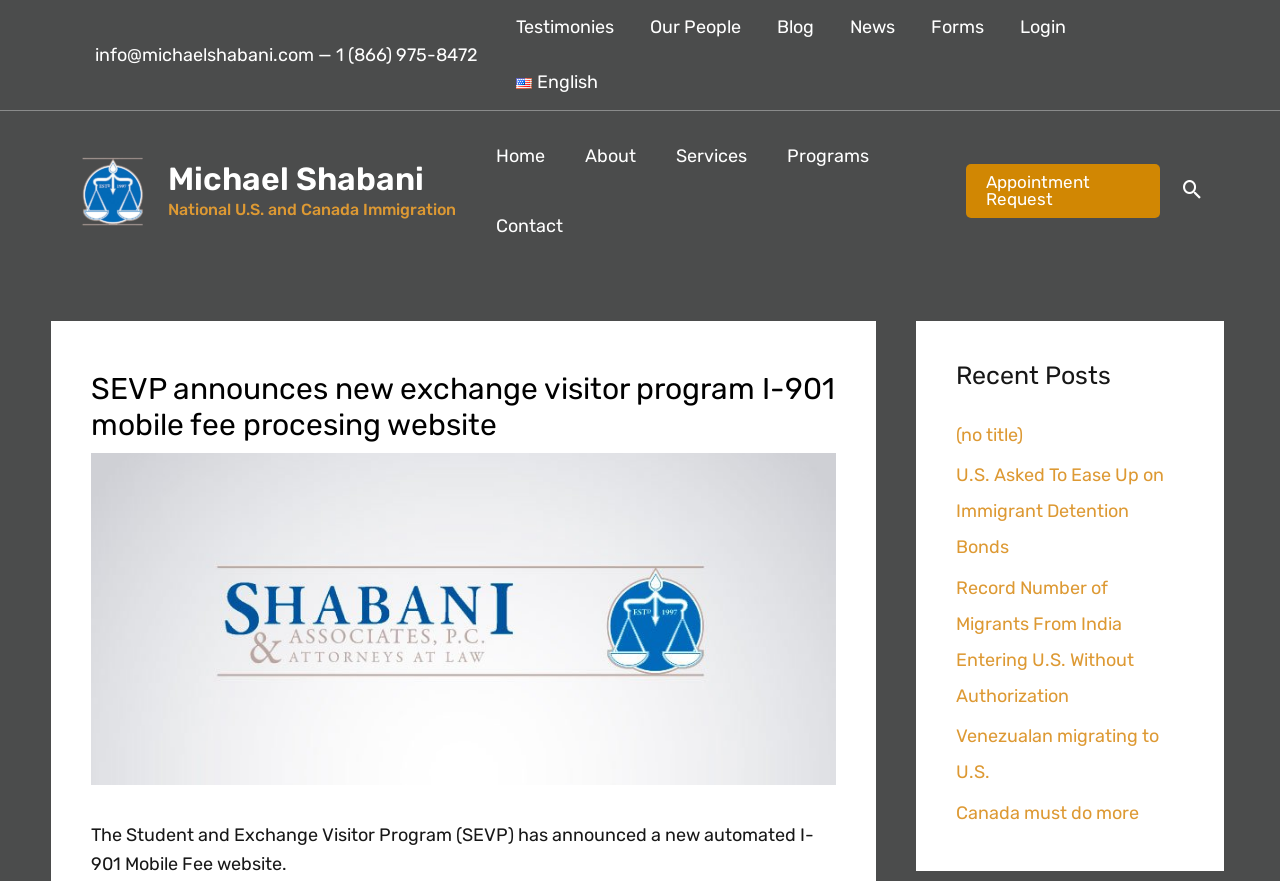Please indicate the bounding box coordinates of the element's region to be clicked to achieve the instruction: "Click the 'Testimonies' link". Provide the coordinates as four float numbers between 0 and 1, i.e., [left, top, right, bottom].

[0.389, 0.0, 0.494, 0.062]